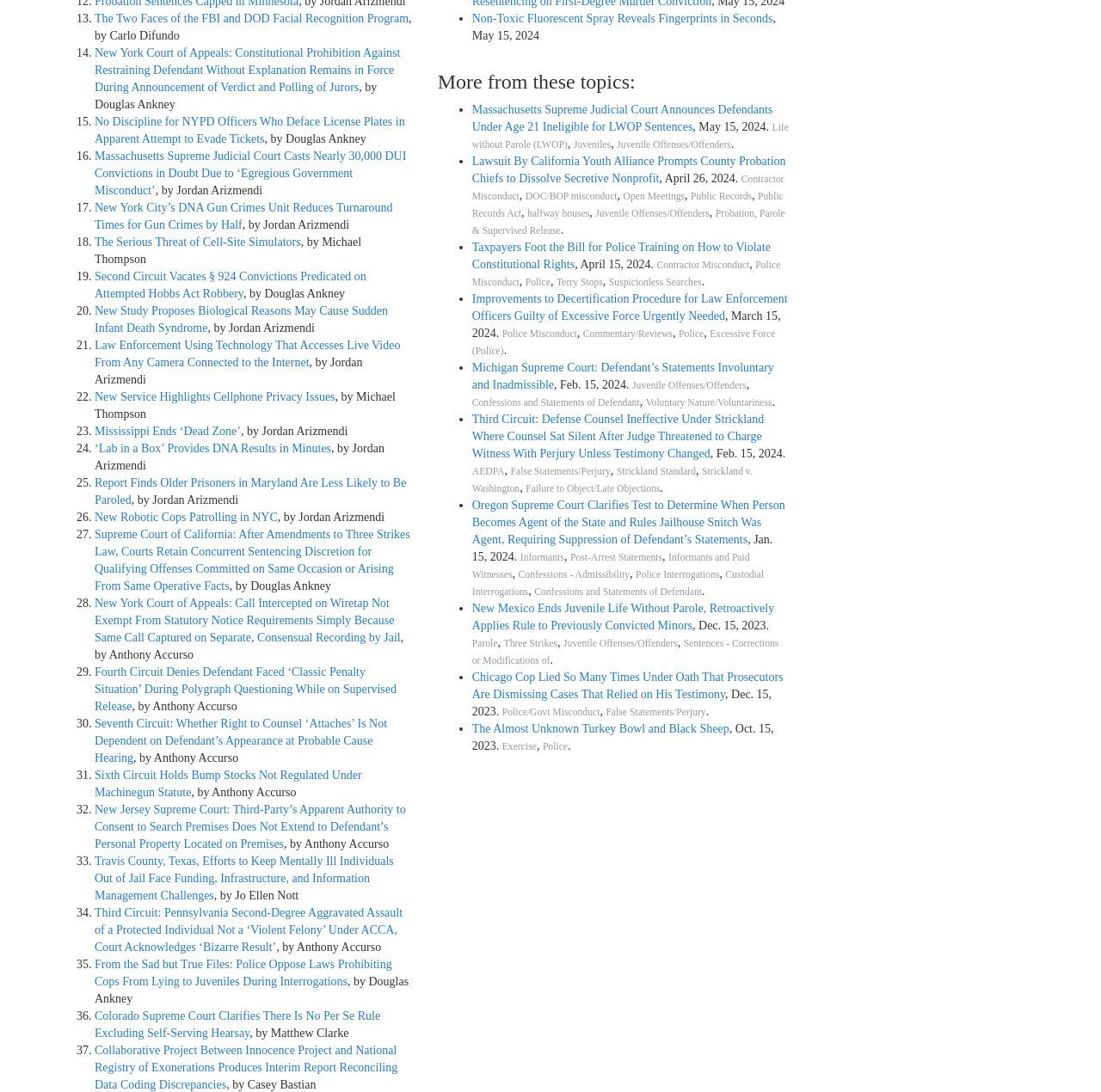What is the topic of the section 'More from these topics:'?
Please elaborate on the answer to the question with detailed information.

I found a heading element with the text 'More from these topics:' and a link with the text 'Juvenile Offenses/Offenders'. This suggests that the section is related to juvenile offenses and offenders.